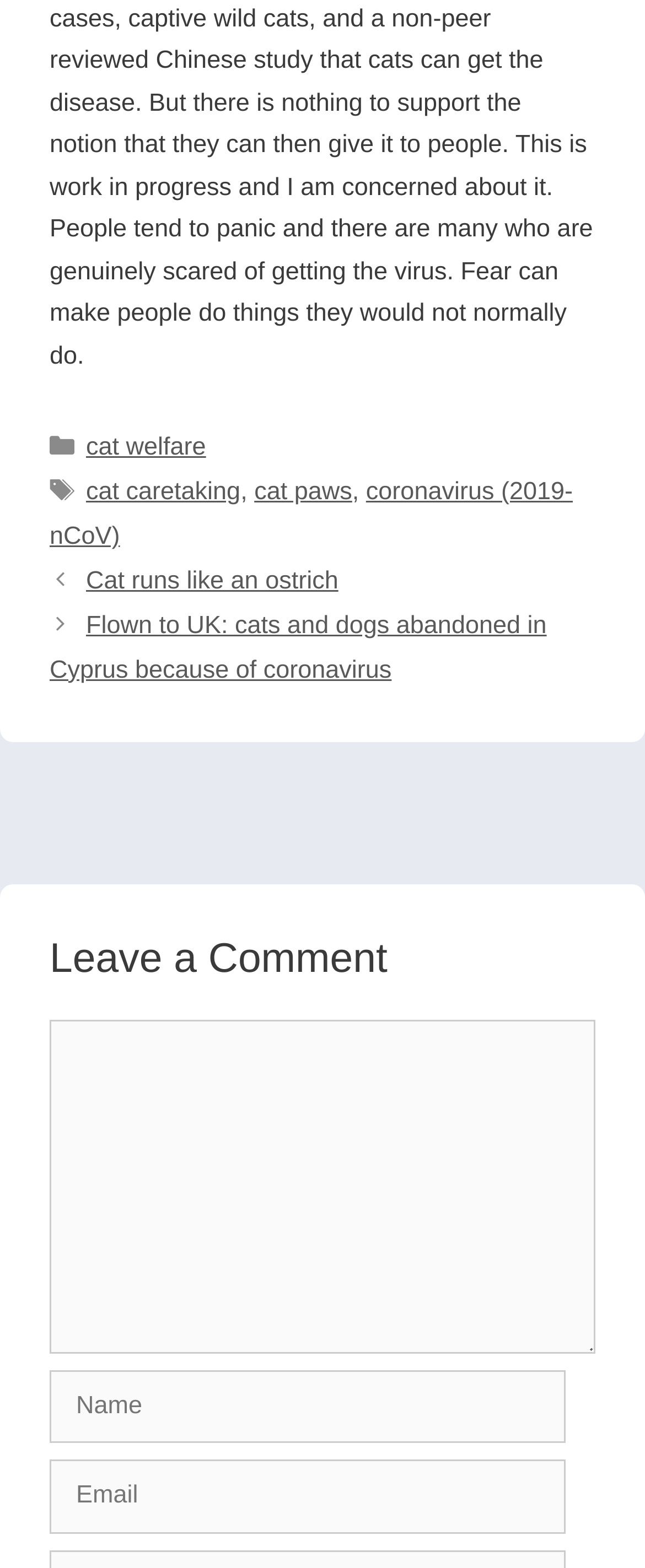How many links are in the footer?
Answer with a single word or phrase by referring to the visual content.

5